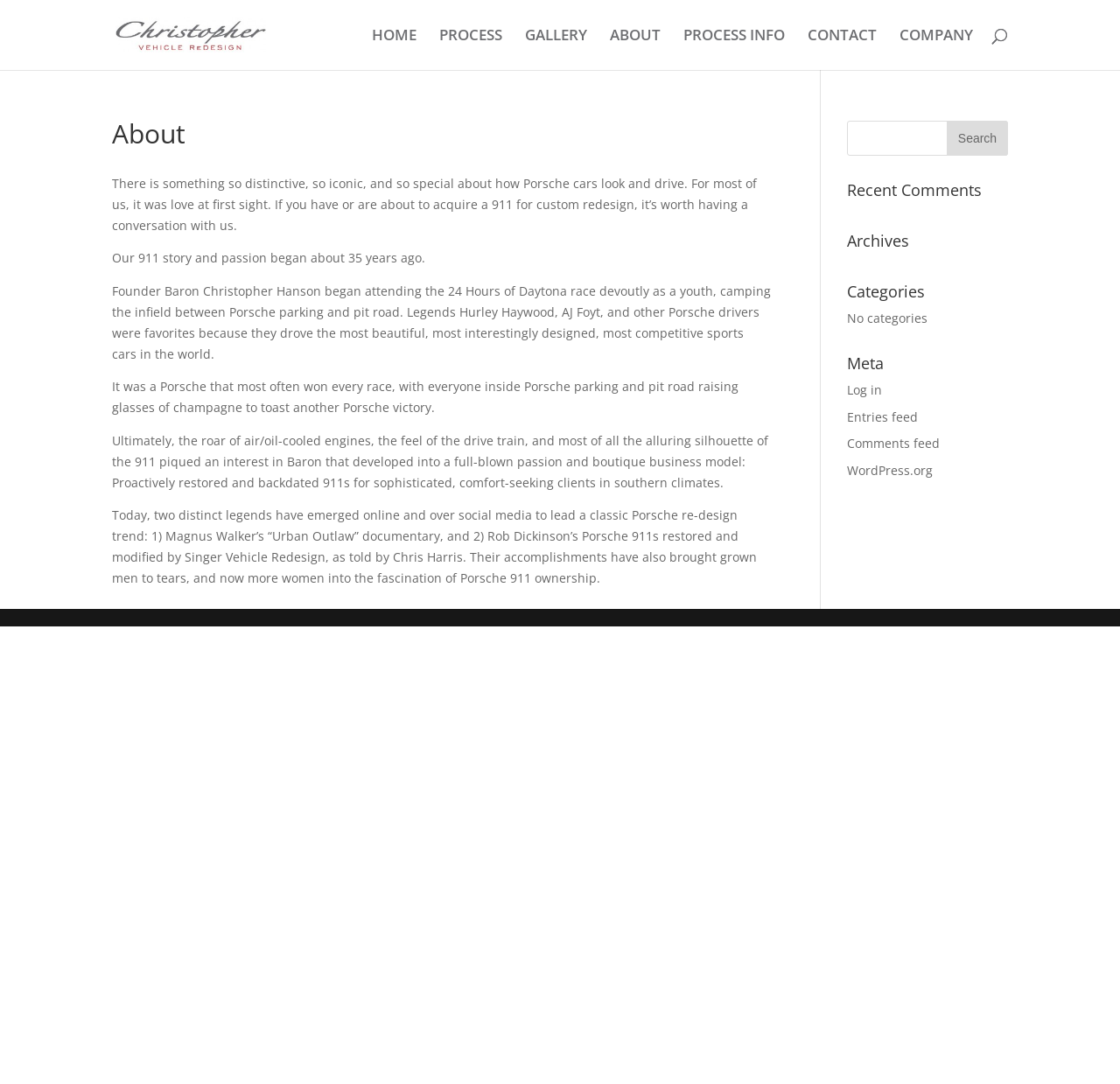Please provide the bounding box coordinates for the element that needs to be clicked to perform the following instruction: "Click the Log in link". The coordinates should be given as four float numbers between 0 and 1, i.e., [left, top, right, bottom].

[0.756, 0.352, 0.788, 0.367]